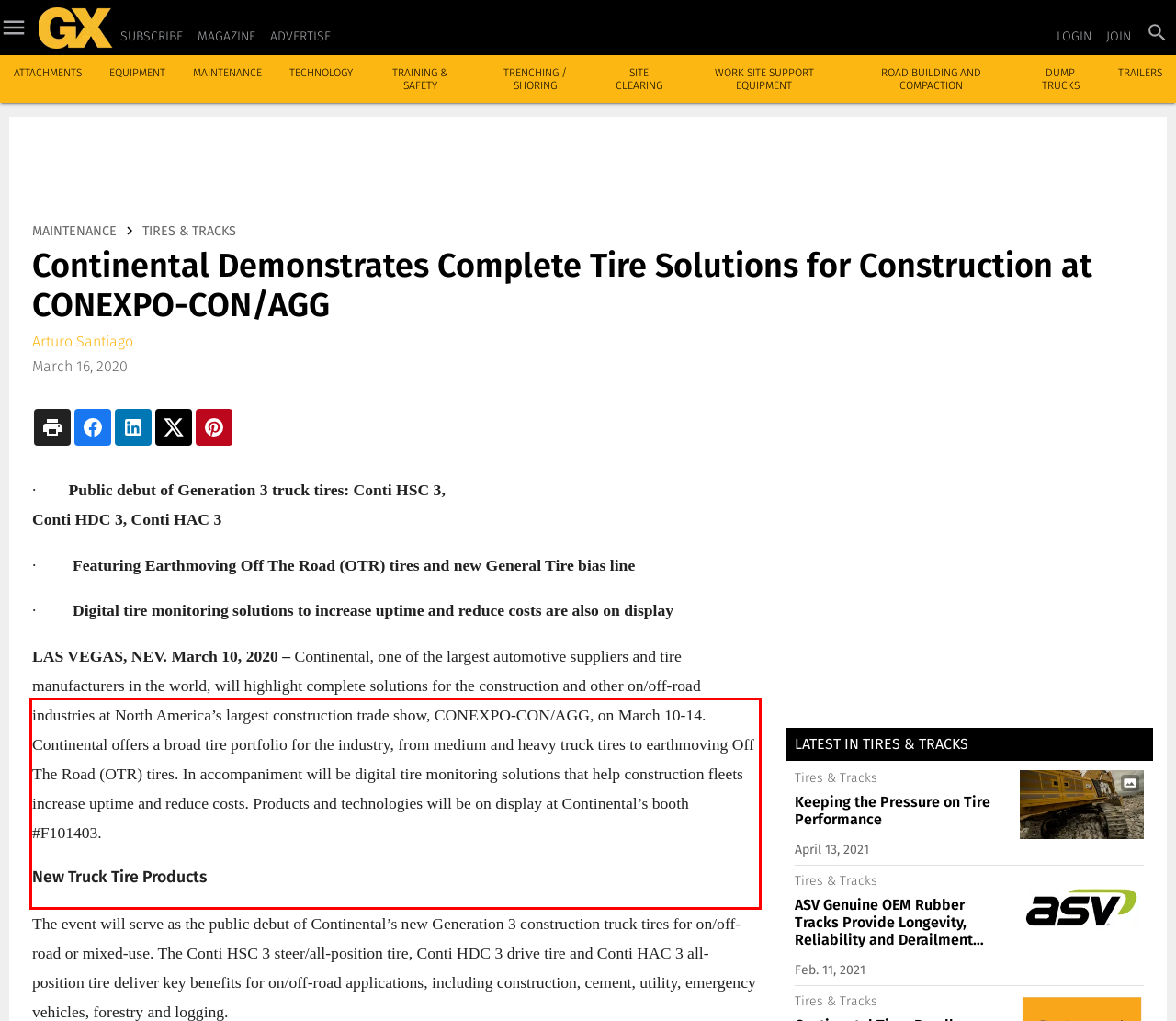Please look at the webpage screenshot and extract the text enclosed by the red bounding box.

LAS VEGAS, NEV. March 10, 2020 – Continental, one of the largest automotive suppliers and tire manufacturers in the world, will highlight complete solutions for the construction and other on/off-road industries at North America’s largest construction trade show, CONEXPO-CON/AGG, on March 10-14. Continental offers a broad tire portfolio for the industry, from medium and heavy truck tires to earthmoving Off The Road (OTR) tires. In accompaniment will be digital tire monitoring solutions that help construction fleets increase uptime and reduce costs. Products and technologies will be on display at Continental’s booth #F101403.